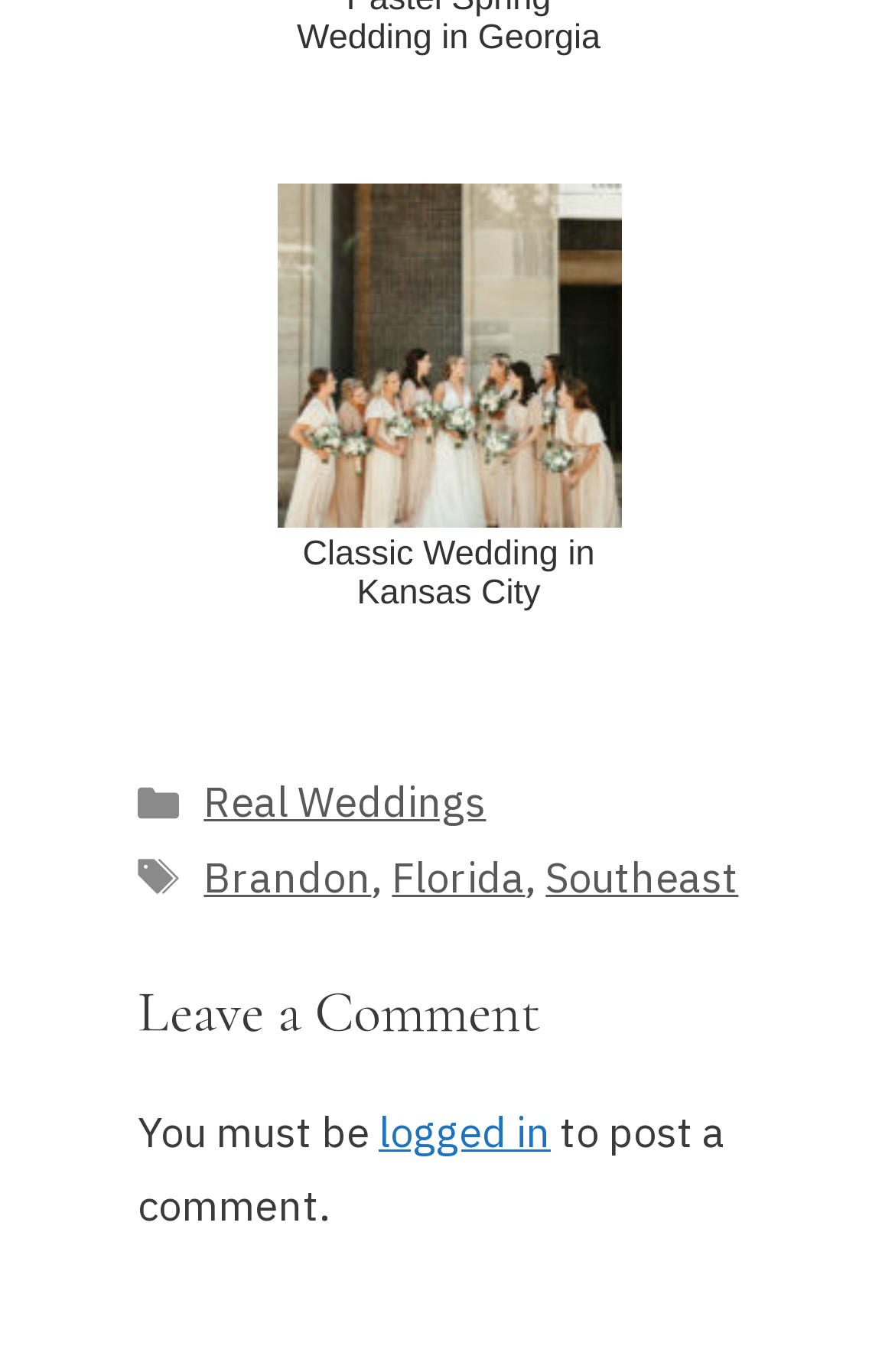Provide a one-word or one-phrase answer to the question:
What is the location of the wedding?

Kansas City